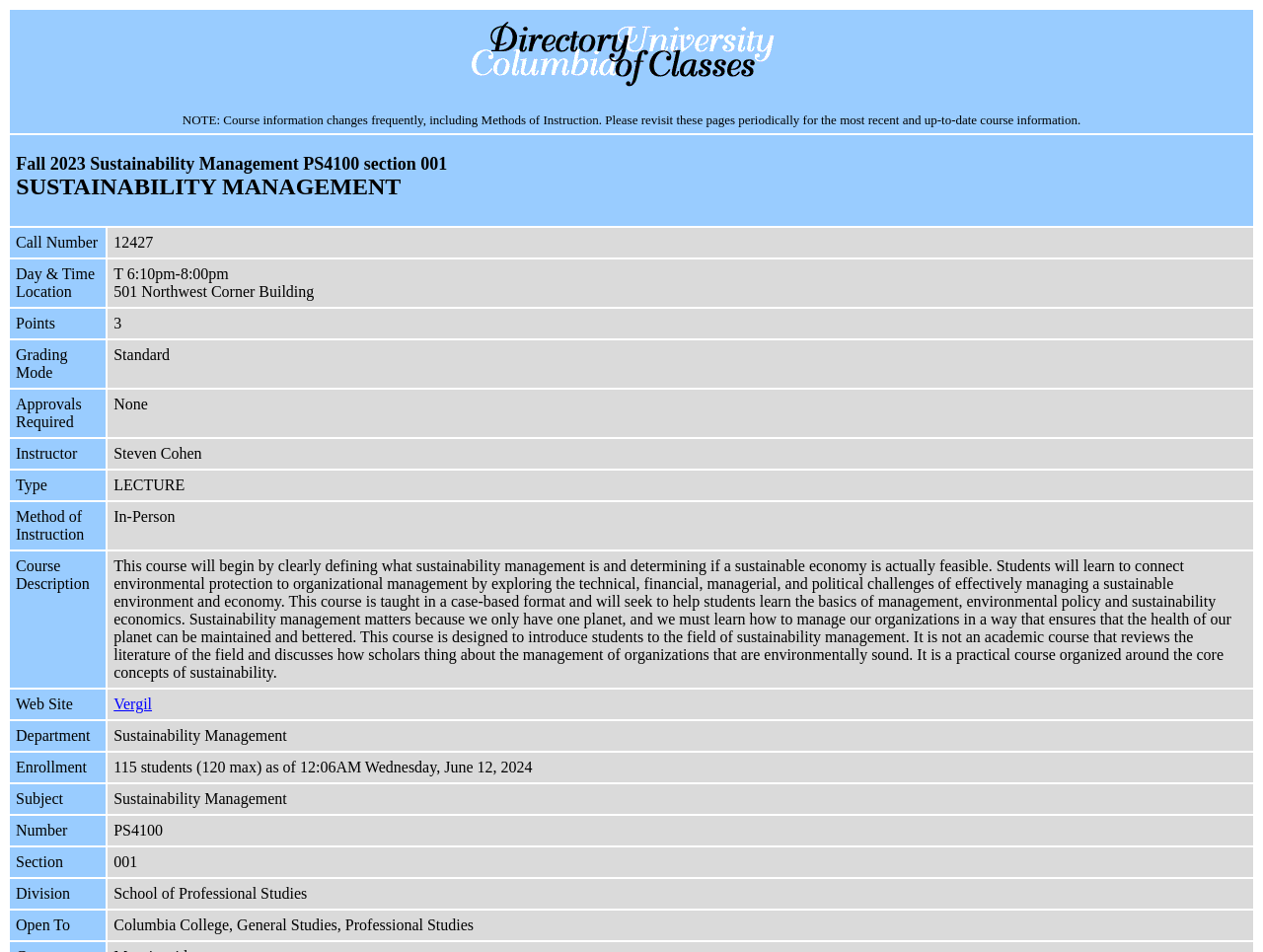Elaborate on the webpage's design and content in a detailed caption.

This webpage displays information about a course, specifically "SUSTAINABILITY MANAGEMENT" (PS4100 section 001), offered by the School of Professional Studies. At the top, there is a link to the "Directory of Classes" accompanied by an image. Below this, a heading warns that course information changes frequently and advises users to revisit the page periodically for updates.

The main content of the page is organized into a table with multiple rows, each containing a row header and a grid cell. The row headers include "Call Number", "Day & Time Location", "Points", "Grading Mode", "Approvals Required", "Instructor", "Type", "Method of Instruction", "Course Description", "Web Site", "Department", "Enrollment", "Subject", "Number", "Section", "Division", and "Open To". The corresponding grid cells provide the relevant information for each category.

The course description is a lengthy text that explains the course's objectives, format, and content. It discusses the importance of sustainability management and its connection to environmental protection and organizational management.

The instructor's name is Steven Cohen, and the course is a lecture-type class with 3 points, held on Tuesdays from 6:10 pm to 8:00 pm in room 501 of the Northwest Corner Building. The course has 115 students enrolled out of a maximum of 120 as of June 12, 2024. The webpage also provides a link to the course's website, Vergil, which requires a Columbia University UNI login.